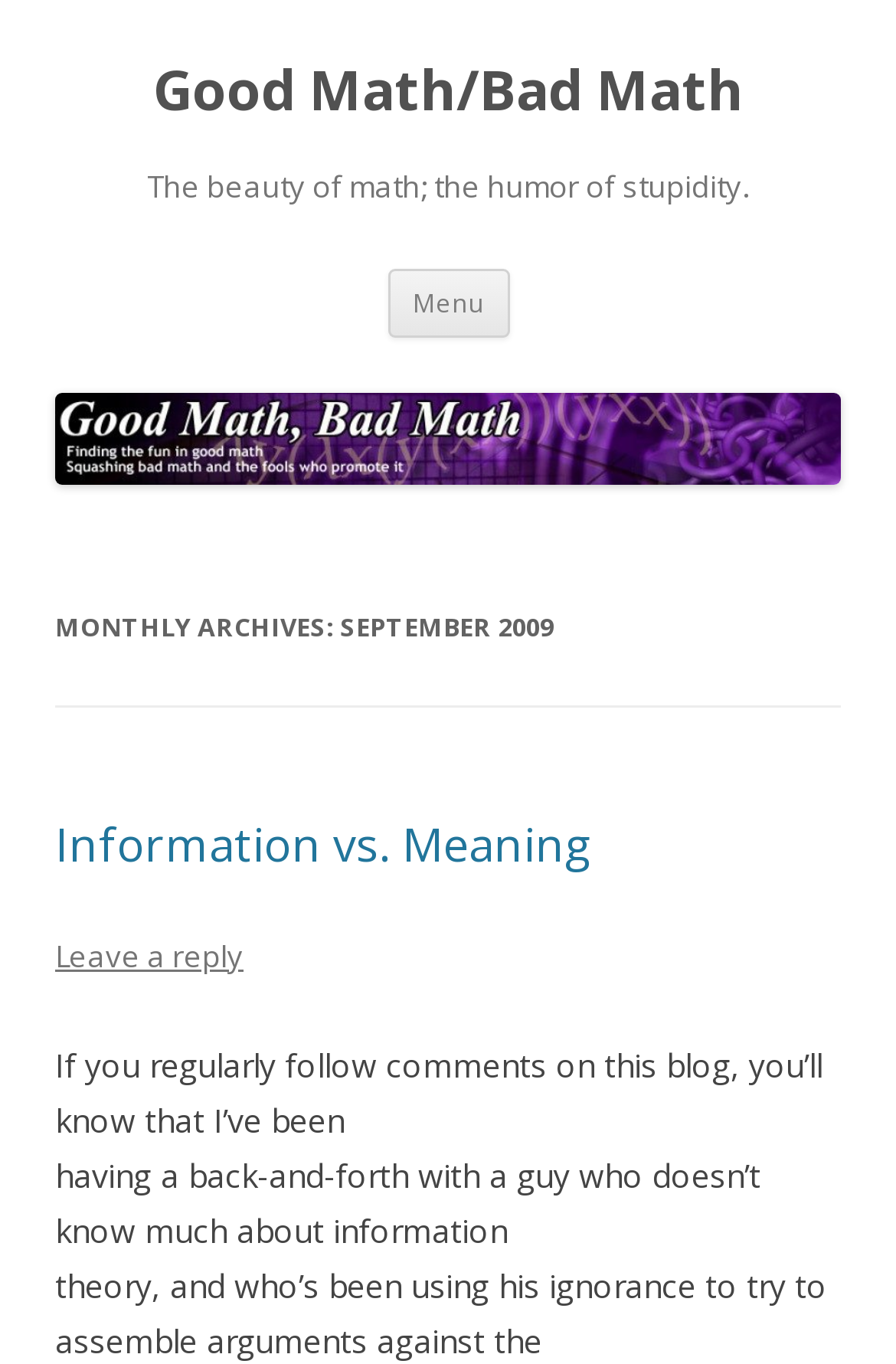Identify the bounding box coordinates for the UI element described by the following text: "parent_node: Good Math/Bad Math". Provide the coordinates as four float numbers between 0 and 1, in the format [left, top, right, bottom].

[0.062, 0.33, 0.938, 0.362]